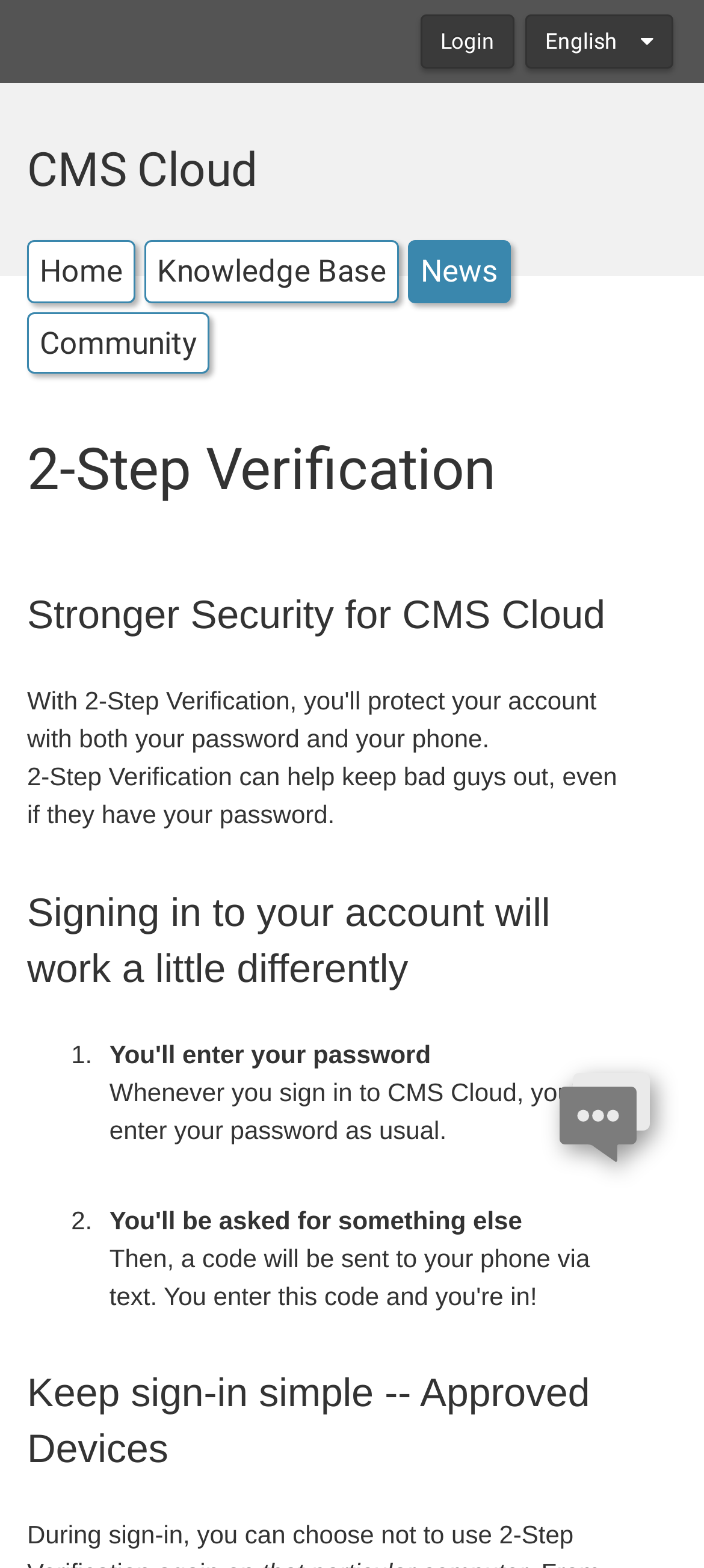Can you specify the bounding box coordinates of the area that needs to be clicked to fulfill the following instruction: "Leave a message"?

[0.795, 0.704, 0.923, 0.72]